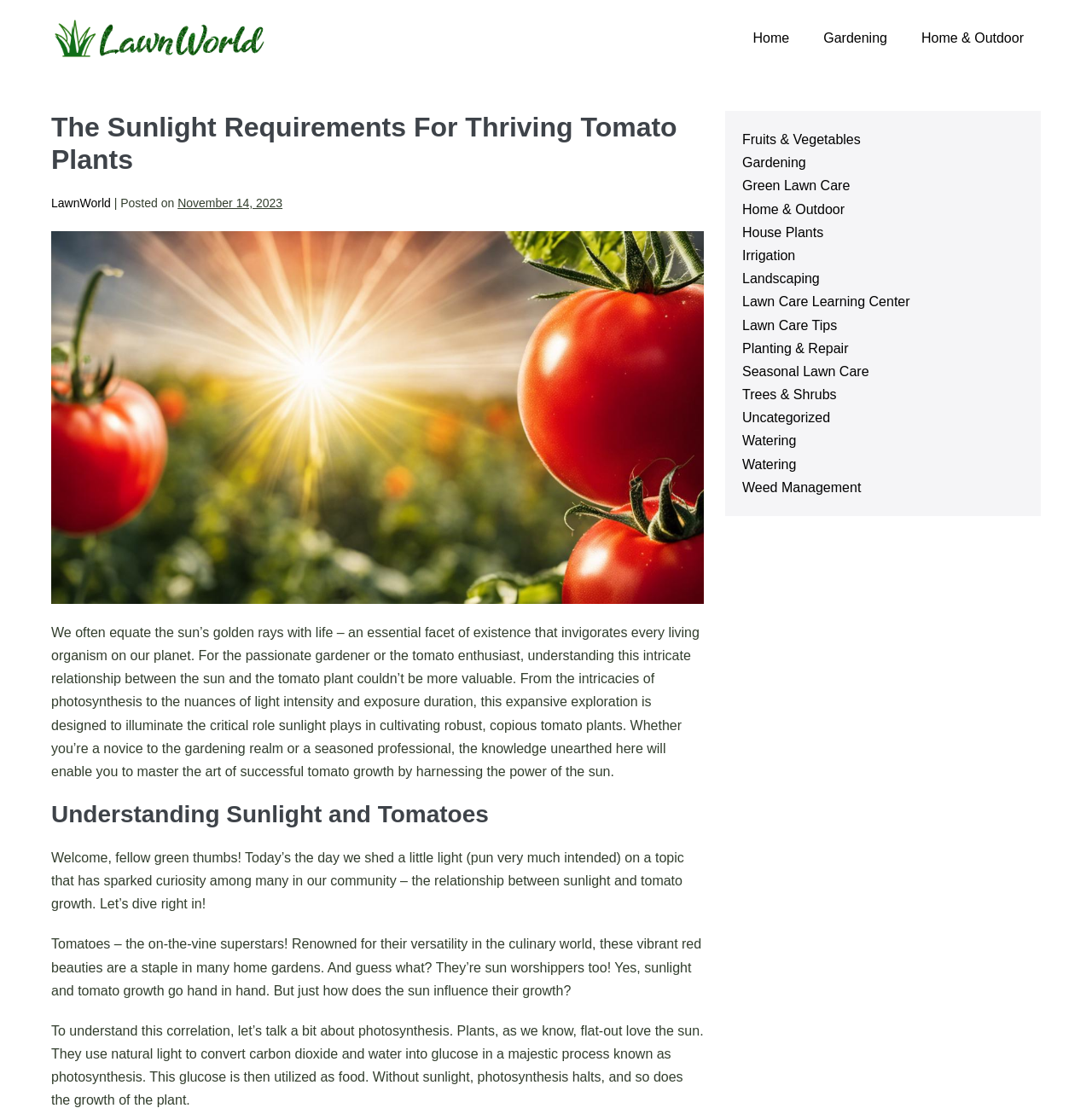Please specify the bounding box coordinates of the element that should be clicked to execute the given instruction: 'Click on the 'Gardening' link'. Ensure the coordinates are four float numbers between 0 and 1, expressed as [left, top, right, bottom].

[0.738, 0.016, 0.828, 0.053]